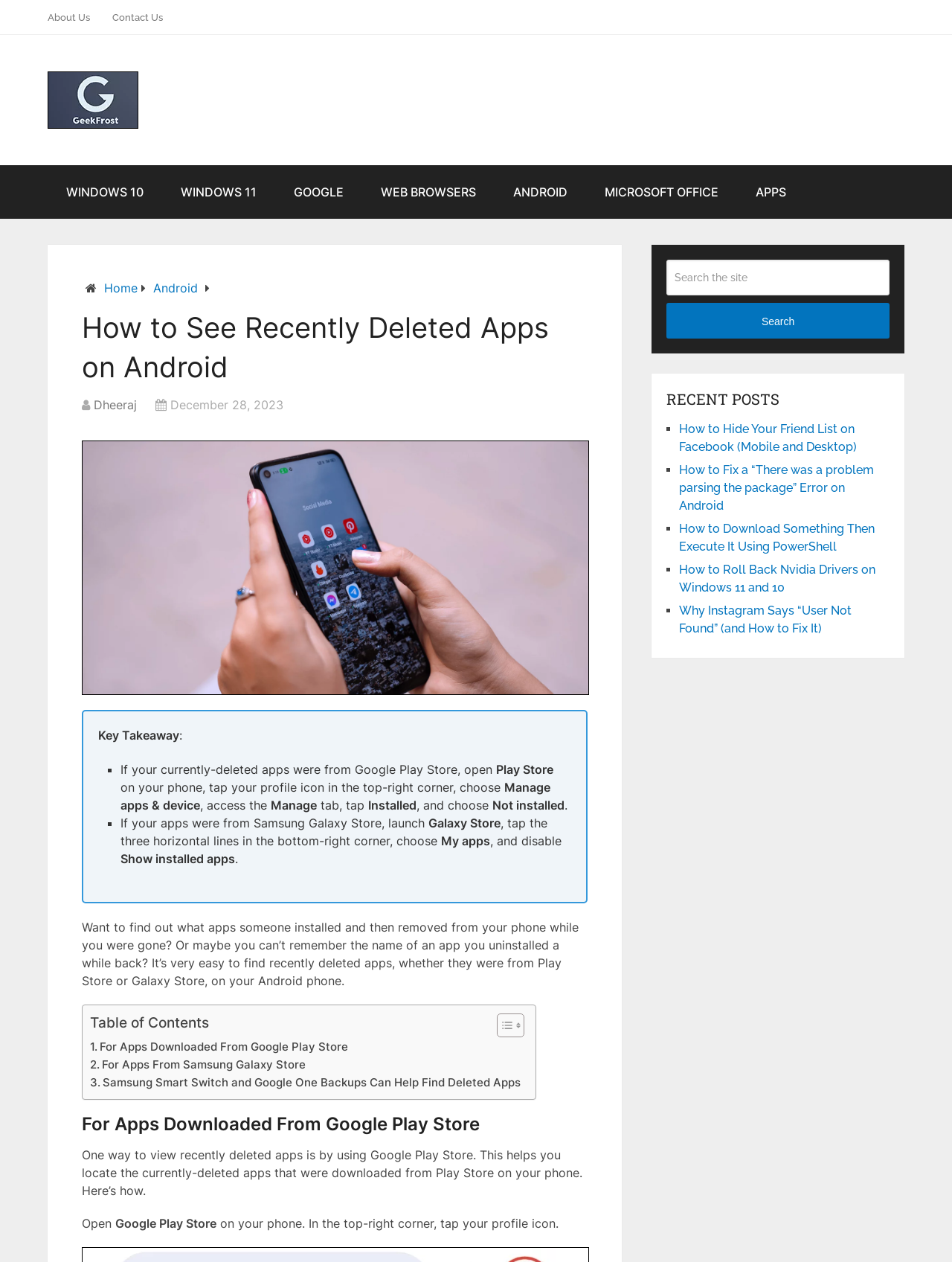What is the topic of the recent post 'How to Hide Your Friend List on Facebook (Mobile and Desktop)'?
Based on the visual details in the image, please answer the question thoroughly.

The recent post 'How to Hide Your Friend List on Facebook (Mobile and Desktop)' is related to Facebook, specifically about hiding friend lists on the social media platform.